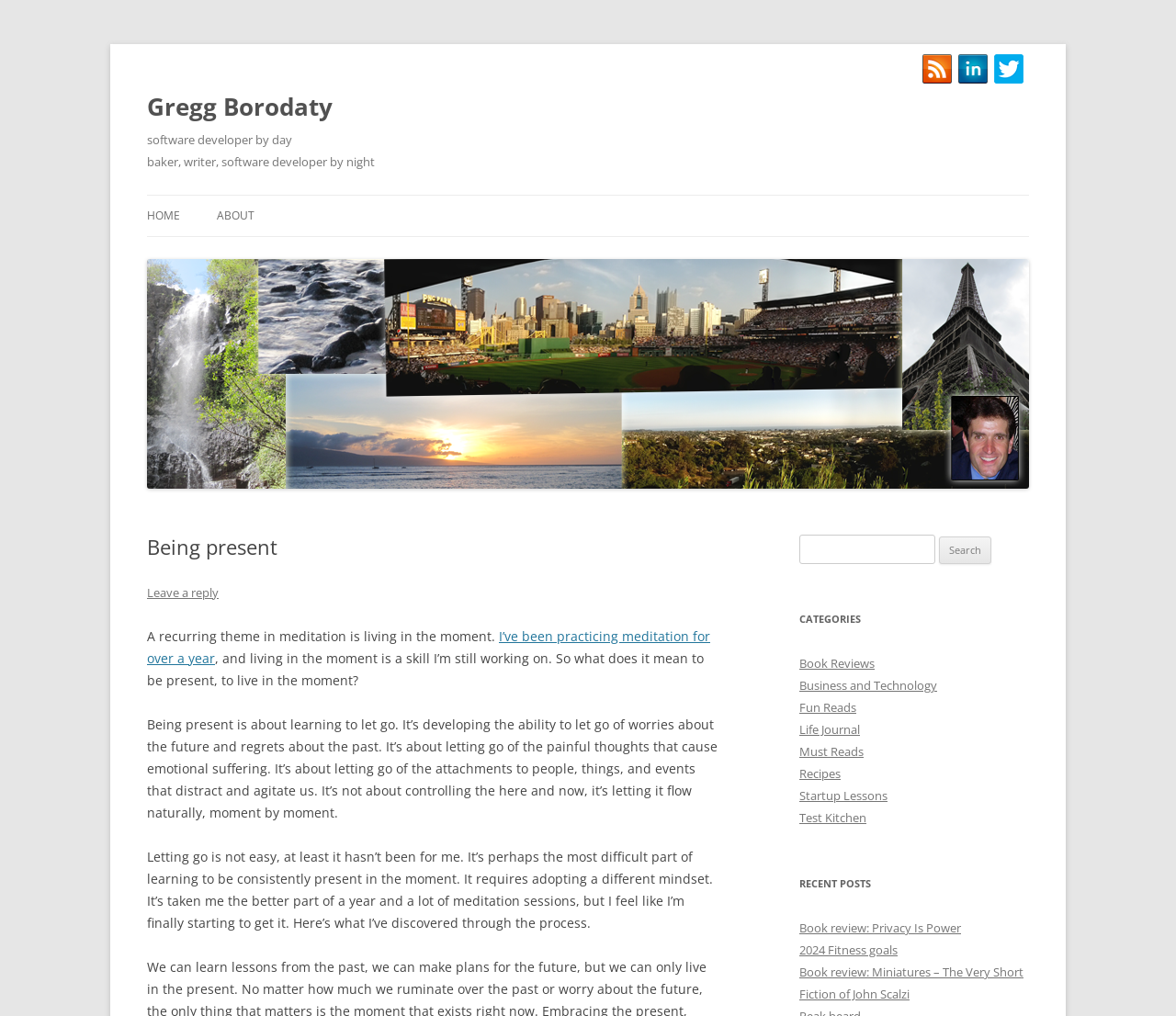Determine the bounding box coordinates of the region to click in order to accomplish the following instruction: "View the categories". Provide the coordinates as four float numbers between 0 and 1, specifically [left, top, right, bottom].

[0.68, 0.599, 0.875, 0.621]